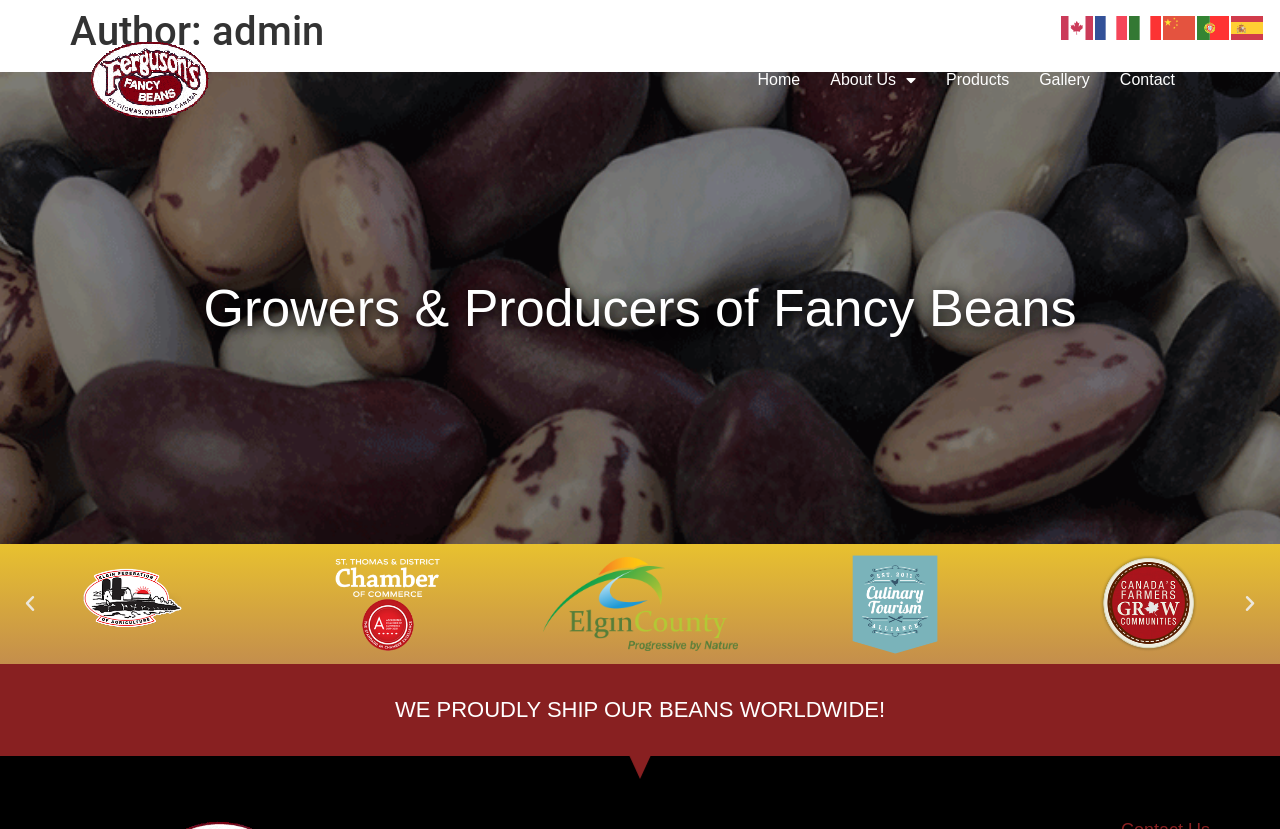Find the bounding box coordinates of the element I should click to carry out the following instruction: "Switch to the French language".

[0.855, 0.021, 0.882, 0.043]